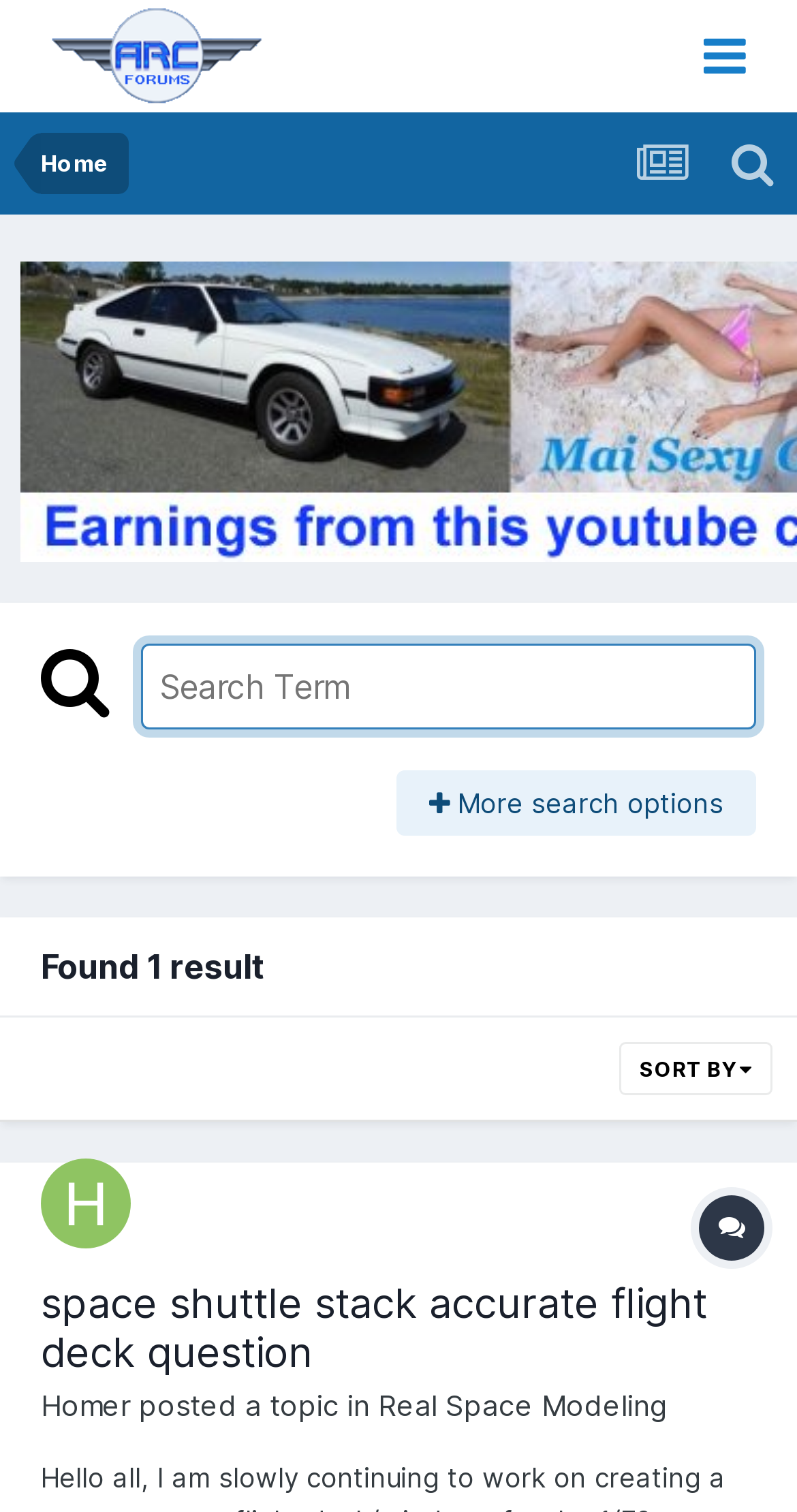Can you find the bounding box coordinates of the area I should click to execute the following instruction: "sort search results"?

[0.777, 0.69, 0.969, 0.725]